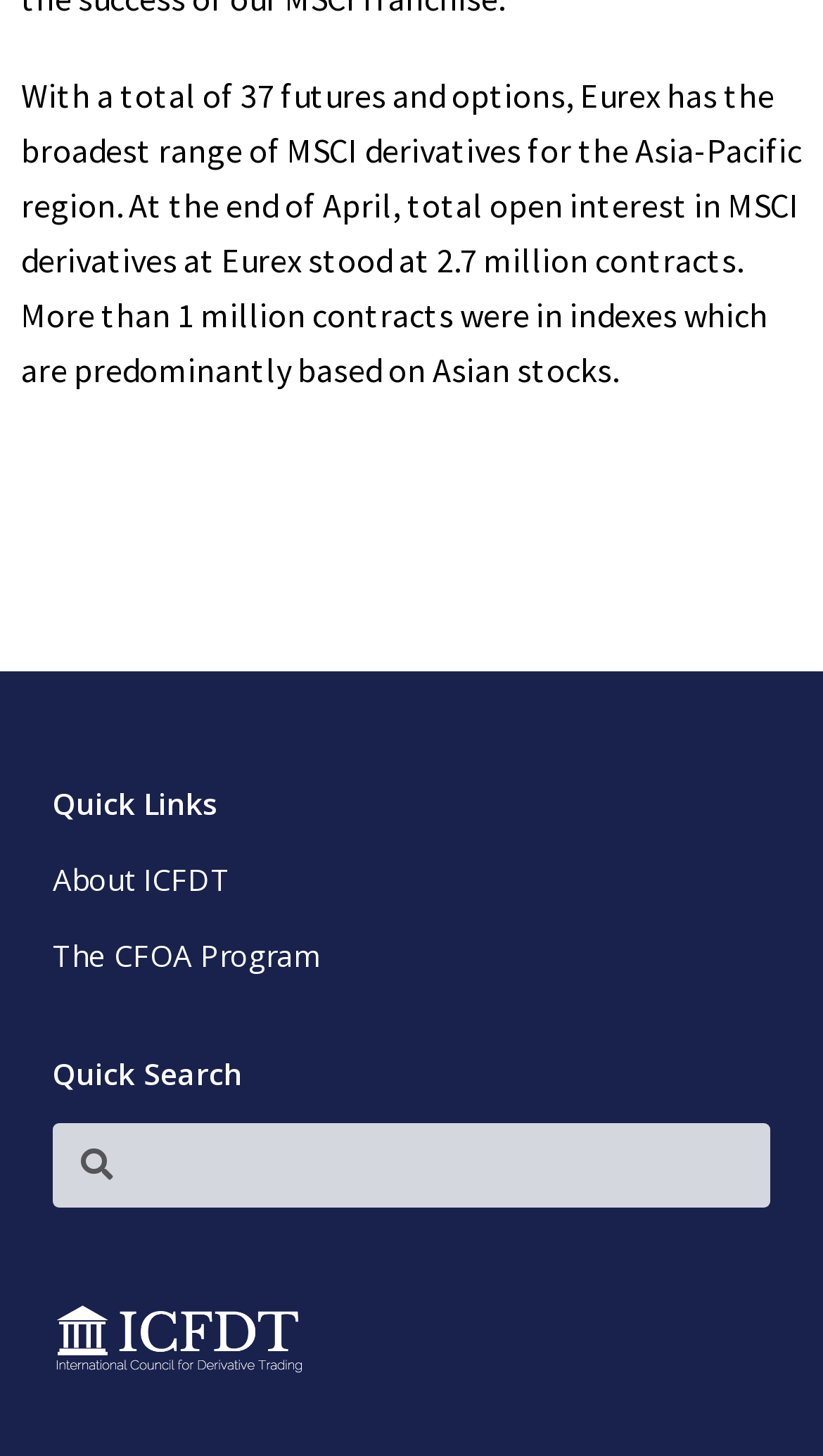Use a single word or phrase to respond to the question:
What is the purpose of the box with the placeholder 'Search'?

Search